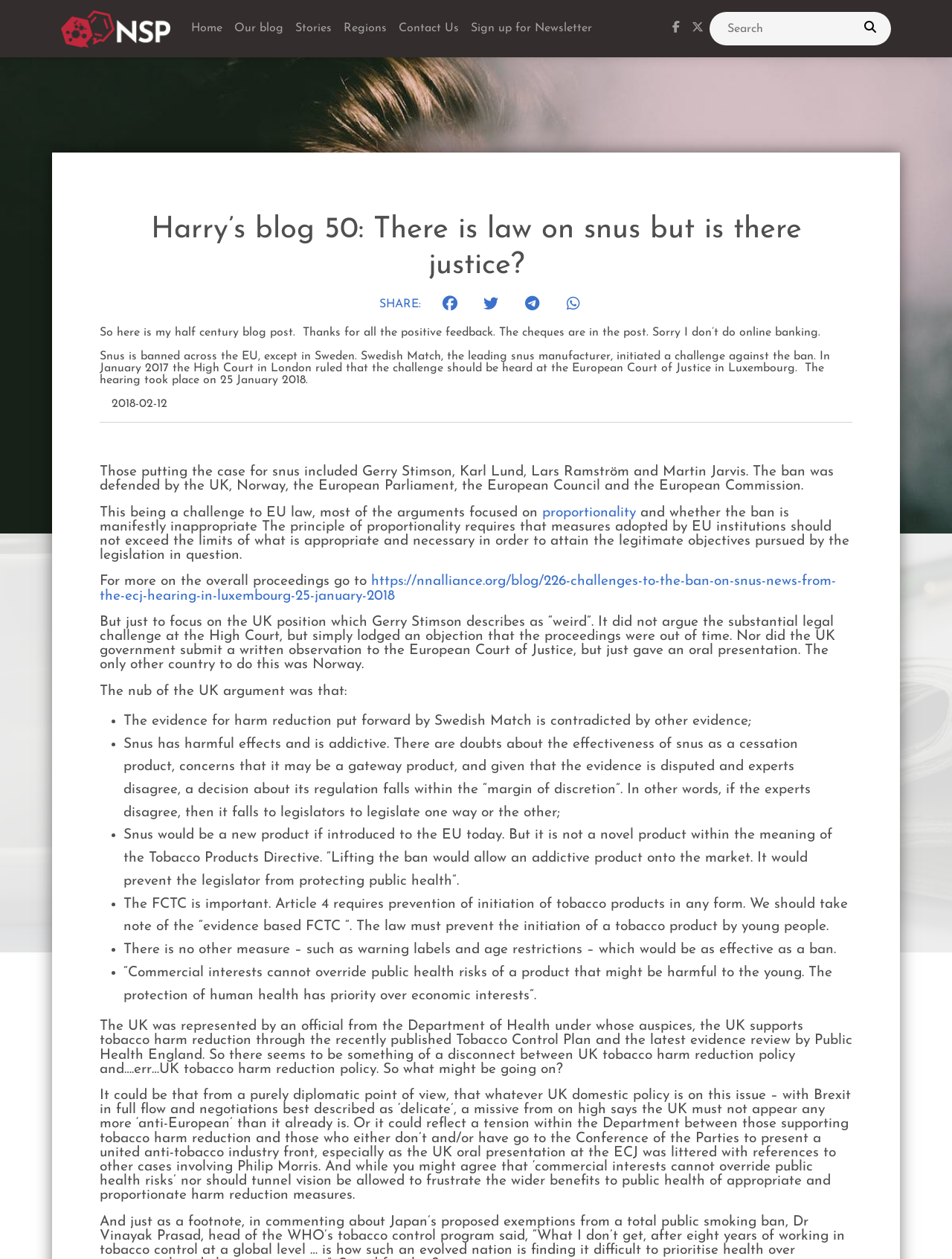Can you identify the bounding box coordinates of the clickable region needed to carry out this instruction: 'Click on the 'ADD A COMMENT' link'? The coordinates should be four float numbers within the range of 0 to 1, stated as [left, top, right, bottom].

None